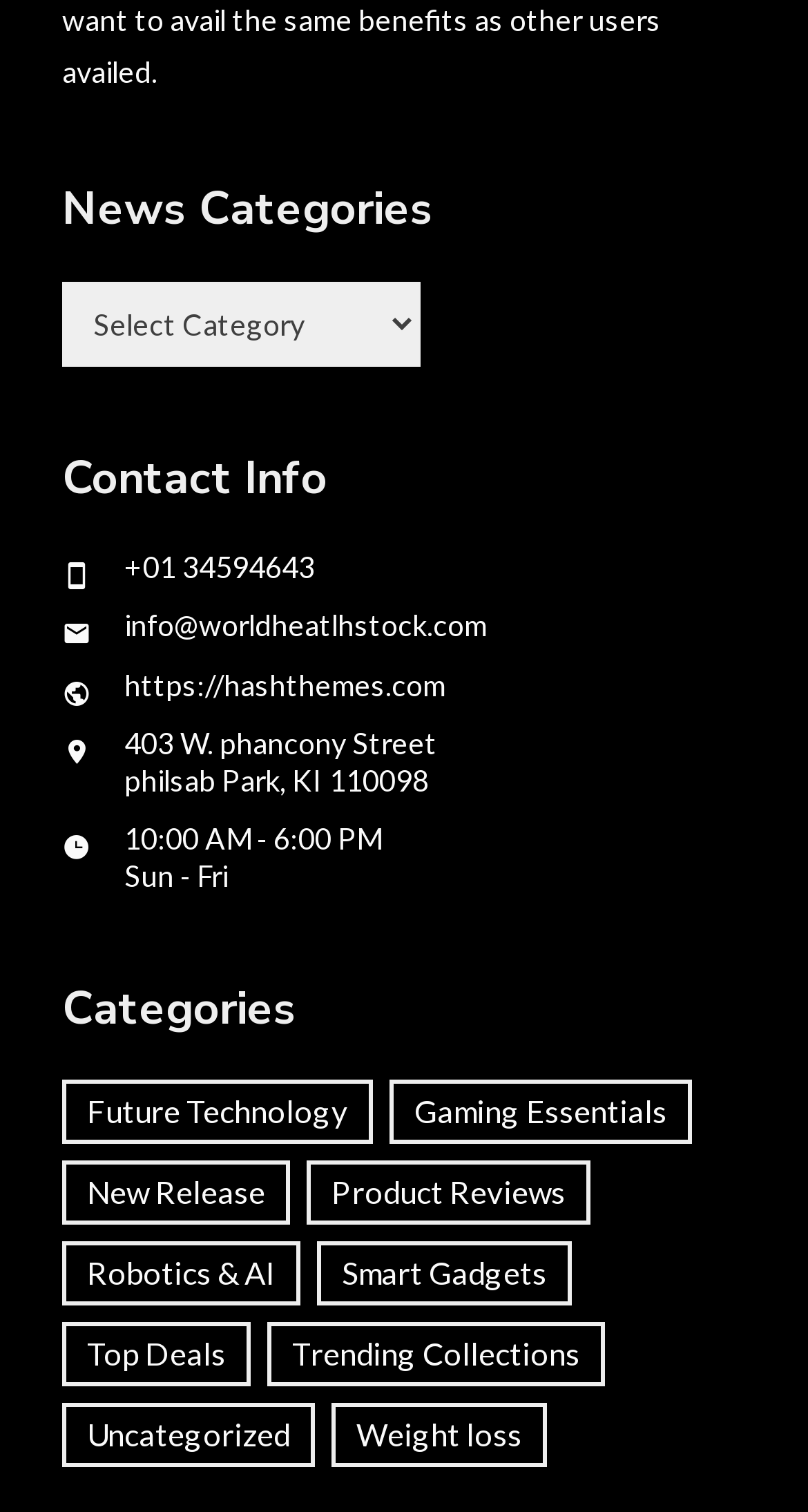Indicate the bounding box coordinates of the element that must be clicked to execute the instruction: "Explore the Robotics & AI category". The coordinates should be given as four float numbers between 0 and 1, i.e., [left, top, right, bottom].

[0.077, 0.821, 0.372, 0.864]